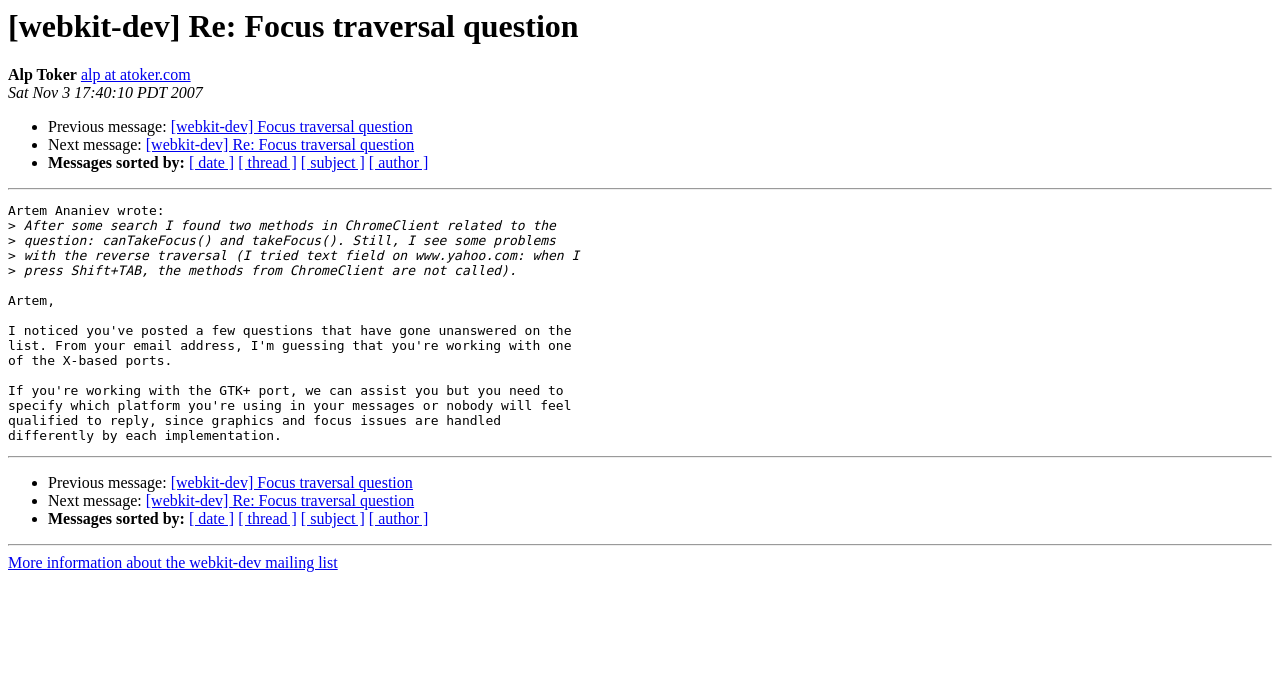Based on the element description [webkit-dev] Focus traversal question, identify the bounding box coordinates for the UI element. The coordinates should be in the format (top-left x, top-left y, bottom-right x, bottom-right y) and within the 0 to 1 range.

[0.133, 0.171, 0.323, 0.195]